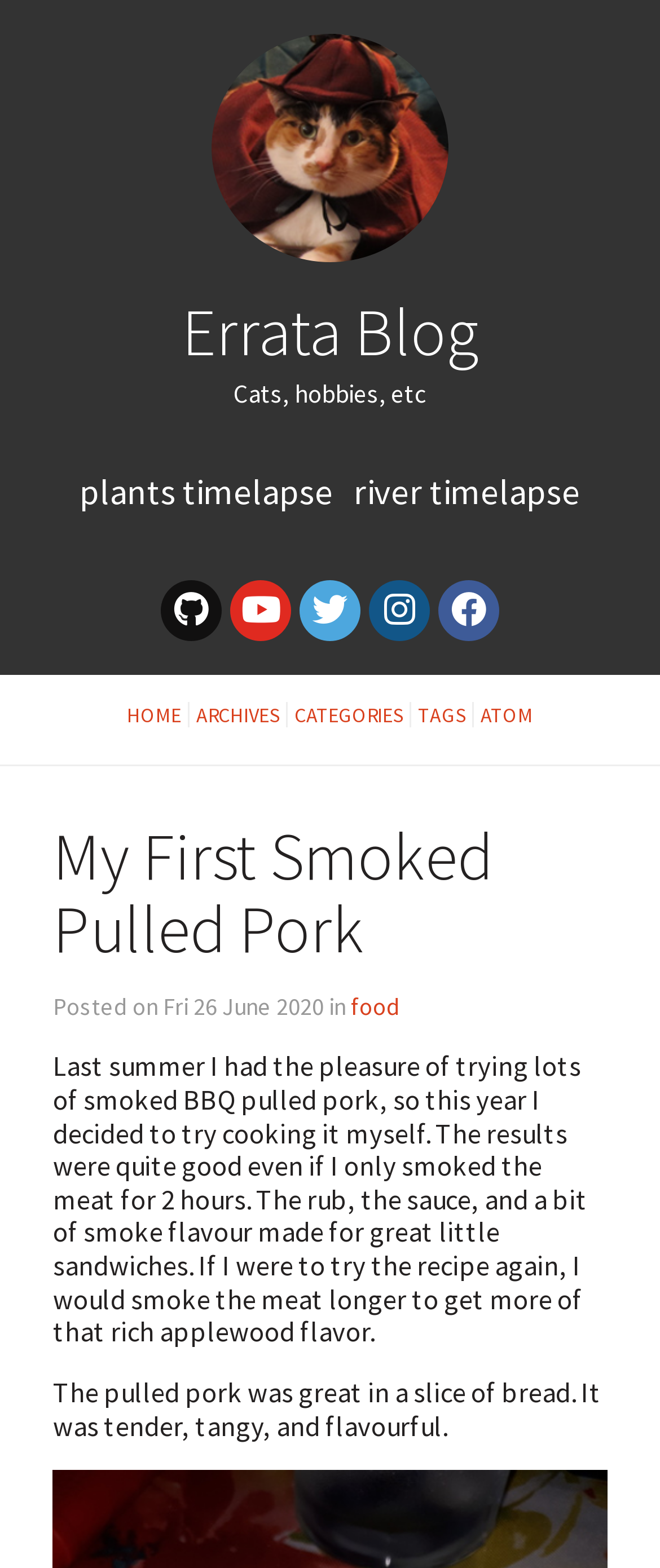Determine the bounding box coordinates of the region I should click to achieve the following instruction: "go to HOME". Ensure the bounding box coordinates are four float numbers between 0 and 1, i.e., [left, top, right, bottom].

[0.182, 0.448, 0.287, 0.464]